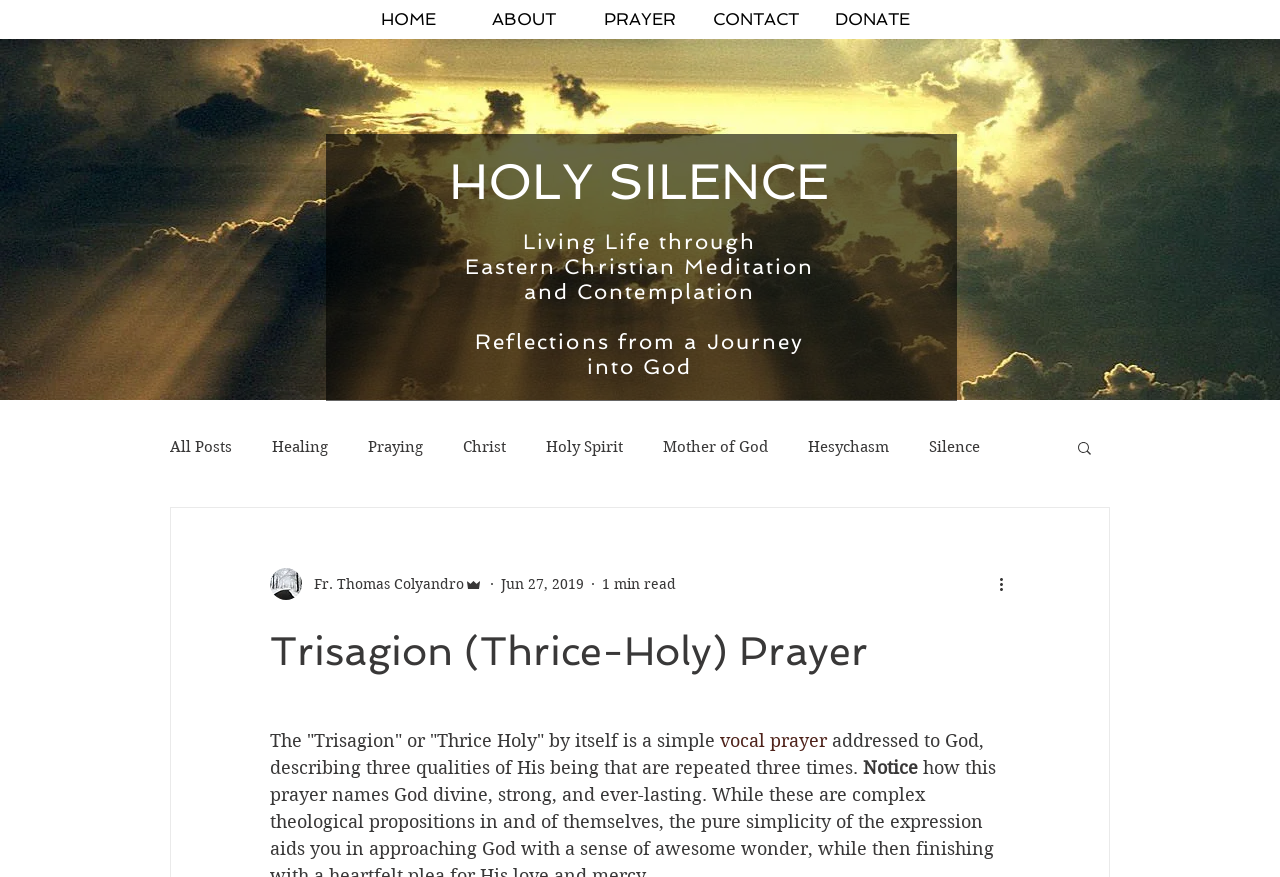What is the date of the article on this webpage?
Ensure your answer is thorough and detailed.

The webpage has a generic element 'Jun 27, 2019' which suggests that the date of the article is June 27, 2019.